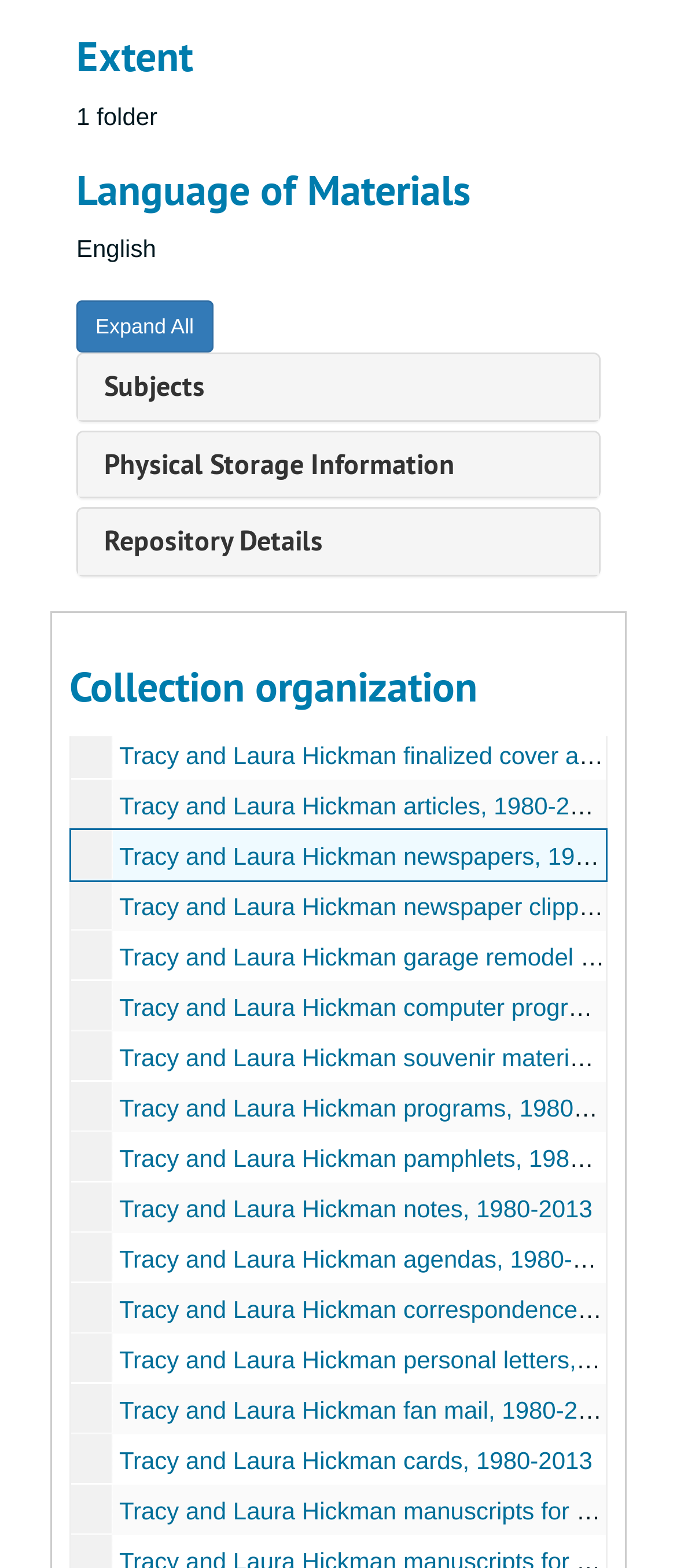Kindly provide the bounding box coordinates of the section you need to click on to fulfill the given instruction: "Browse Tracy and Laura Hickman articles".

[0.176, 0.505, 0.901, 0.523]